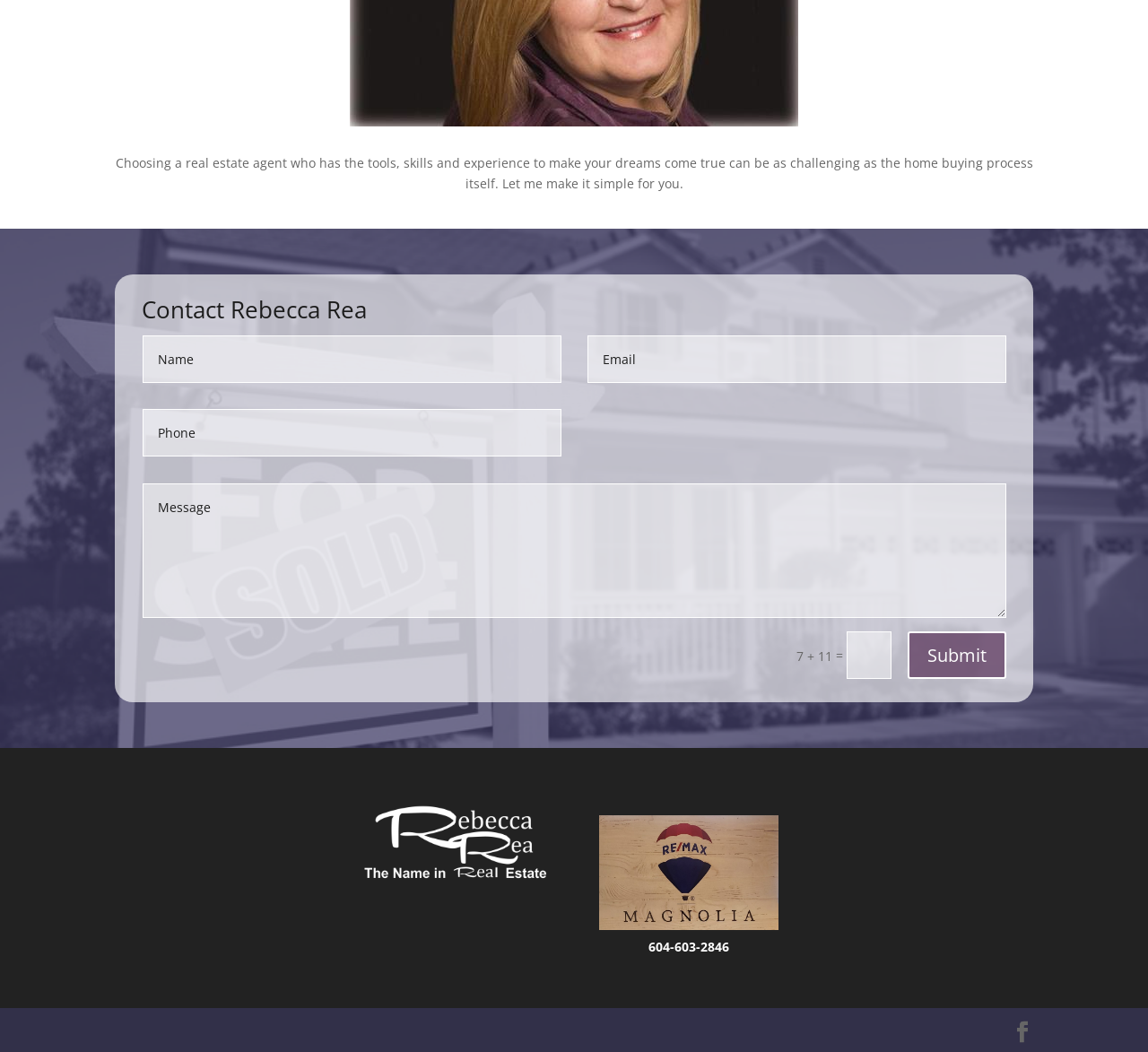Review the image closely and give a comprehensive answer to the question: What is the purpose of the textboxes?

The textboxes are likely used to input contact information, such as name, email, and phone number, as they are placed below the 'Contact Rebecca Rea' heading and are required fields.